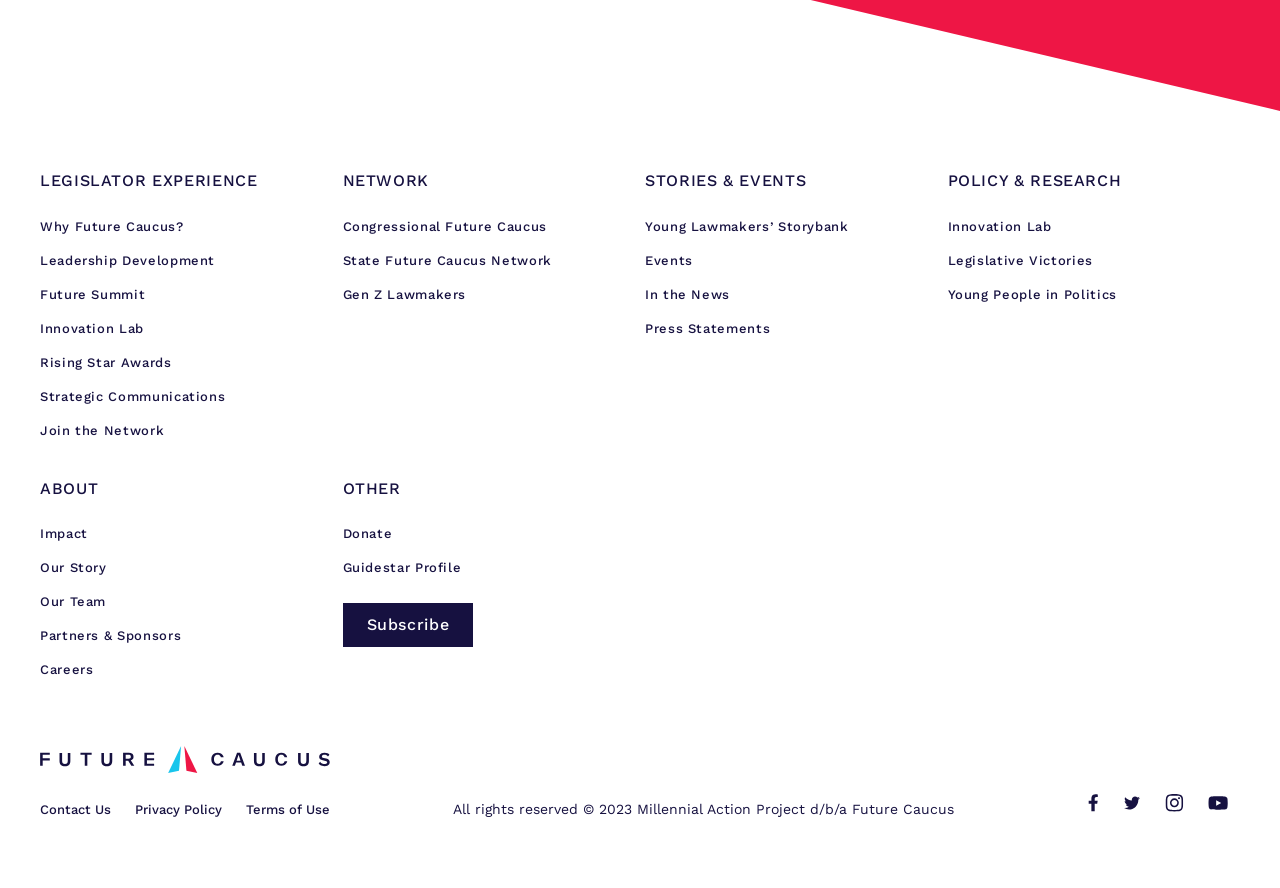What is the location of the 'Join the Network' link?
Answer the question using a single word or phrase, according to the image.

Primary Footer Navigation